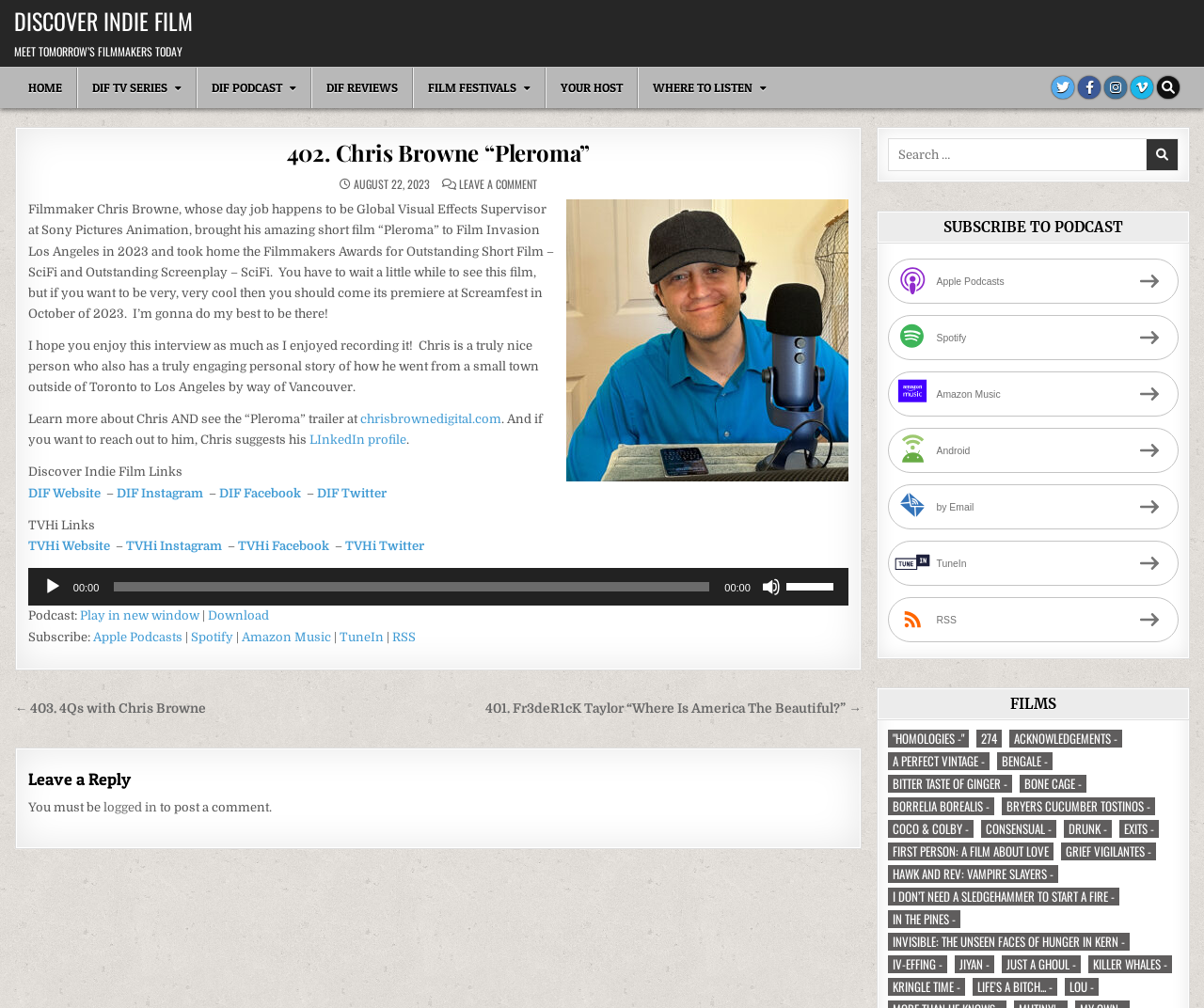Specify the bounding box coordinates (top-left x, top-left y, bottom-right x, bottom-right y) of the UI element in the screenshot that matches this description: DIF TV Series

[0.064, 0.067, 0.163, 0.107]